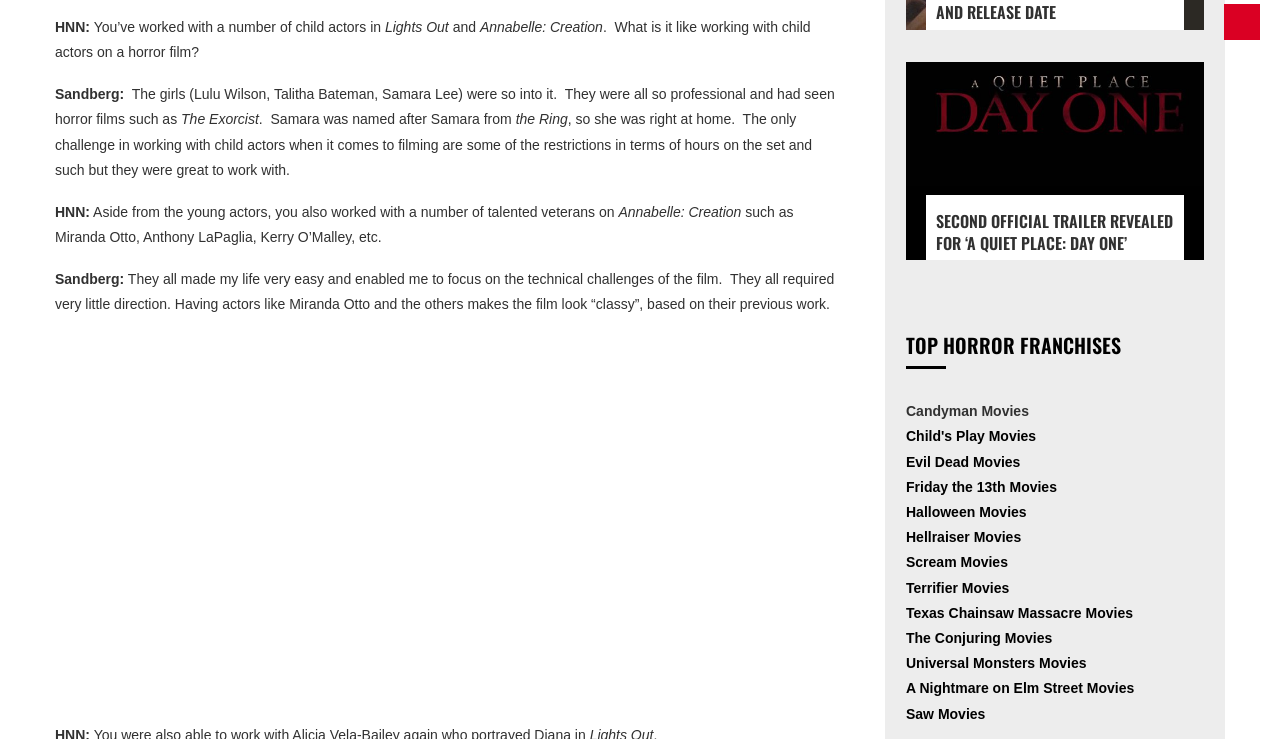Identify the bounding box coordinates of the element to click to follow this instruction: 'Explore the Candyman movies'. Ensure the coordinates are four float values between 0 and 1, provided as [left, top, right, bottom].

[0.708, 0.546, 0.804, 0.567]